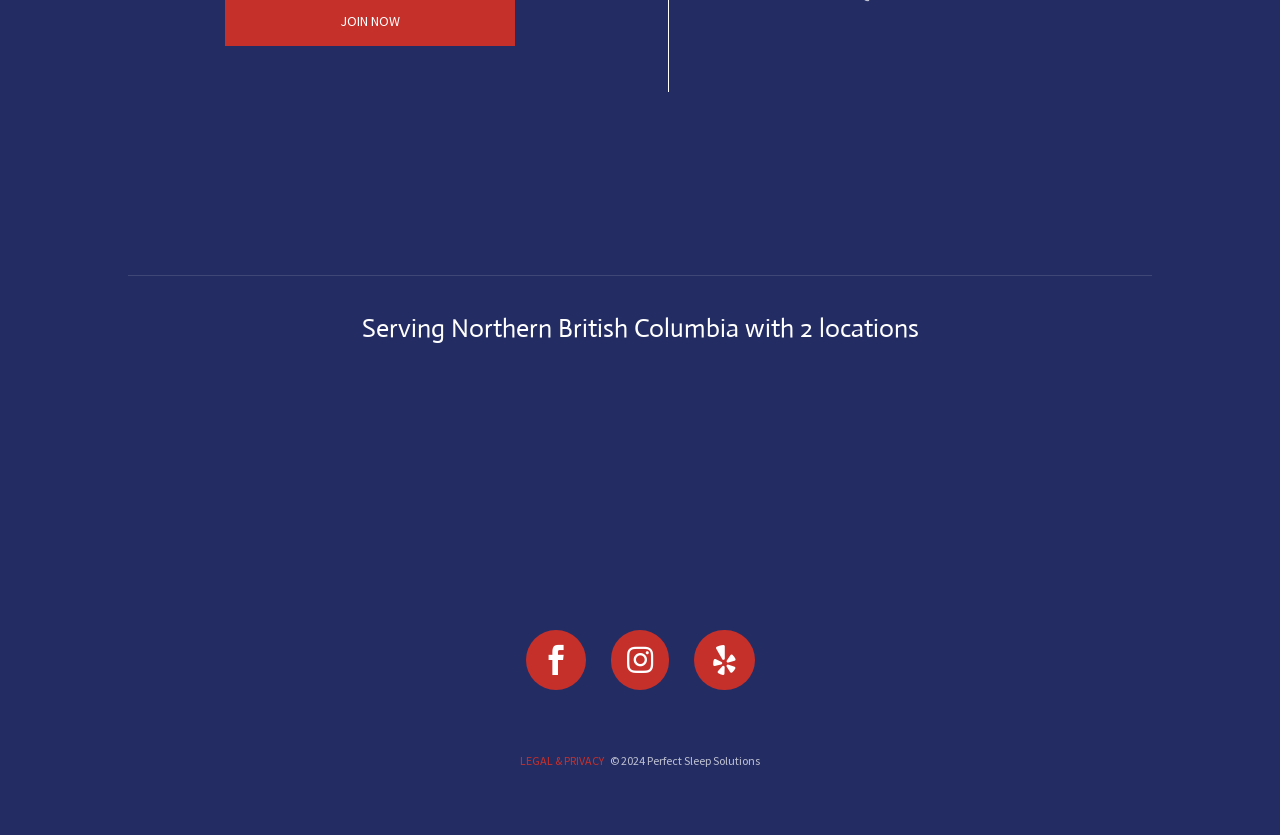Find the coordinates for the bounding box of the element with this description: "".

[0.411, 0.81, 0.457, 0.831]